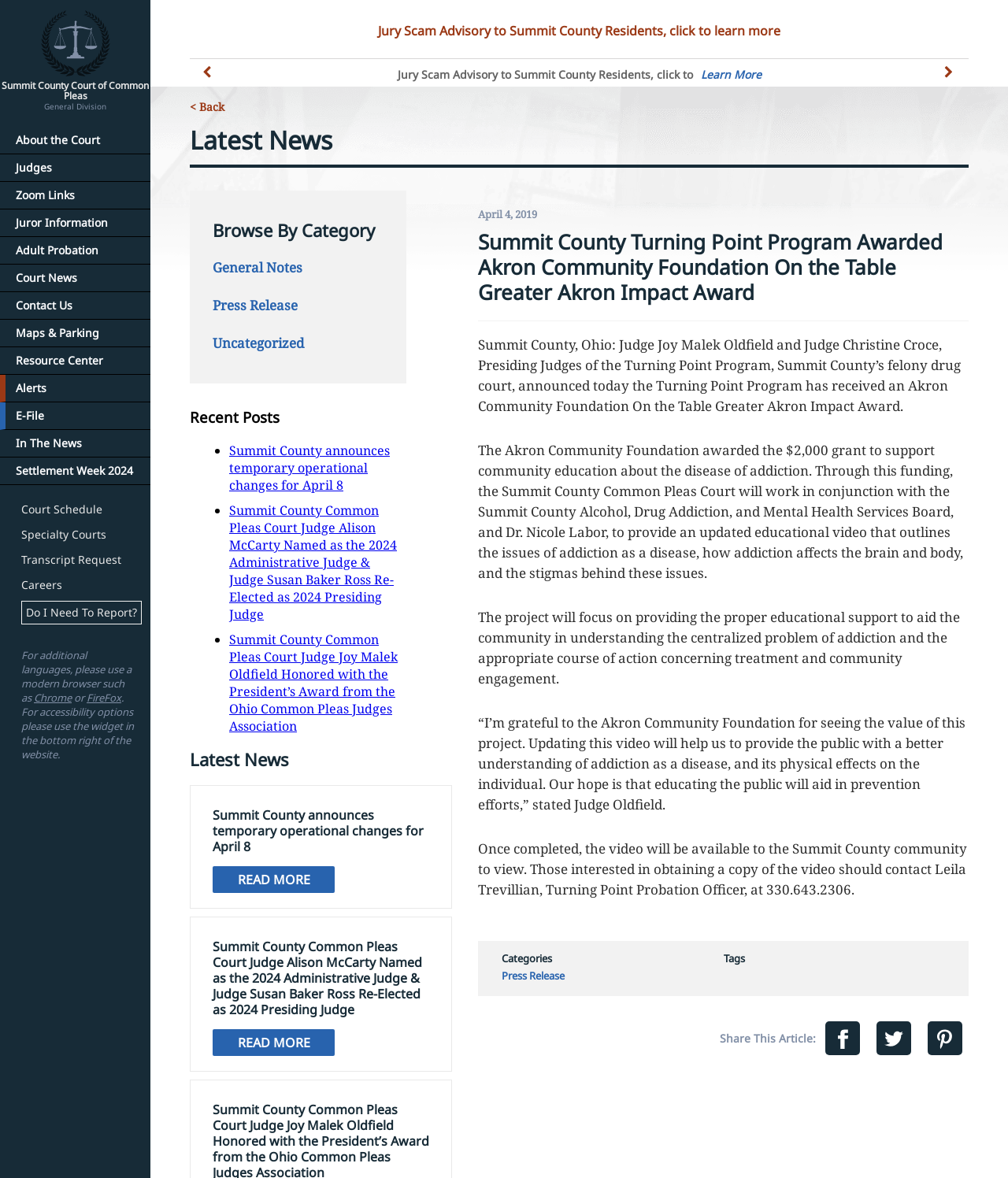Respond to the following question with a brief word or phrase:
What is the bounding box coordinate of the 'Next slide' button?

[0.932, 0.054, 0.953, 0.084]